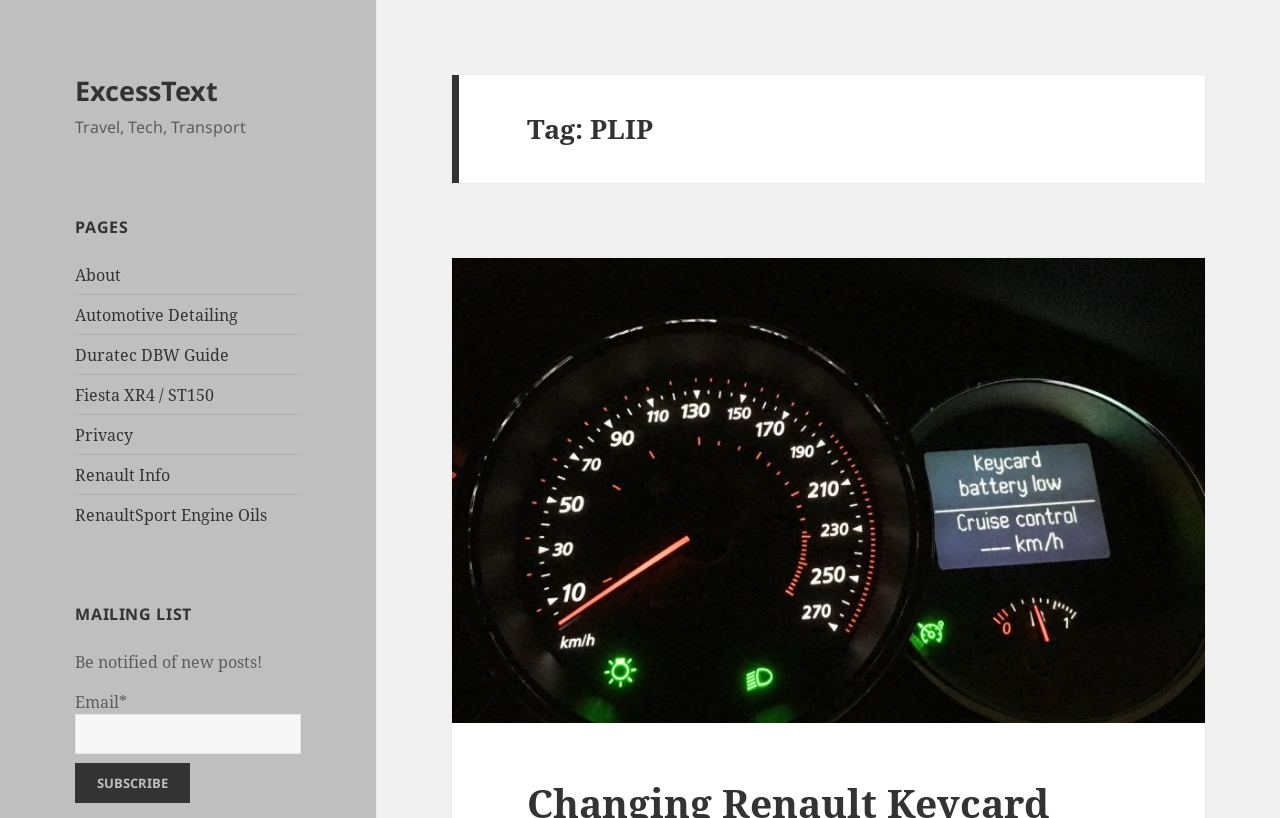Could you find the bounding box coordinates of the clickable area to complete this instruction: "Click the 'News' link"?

None